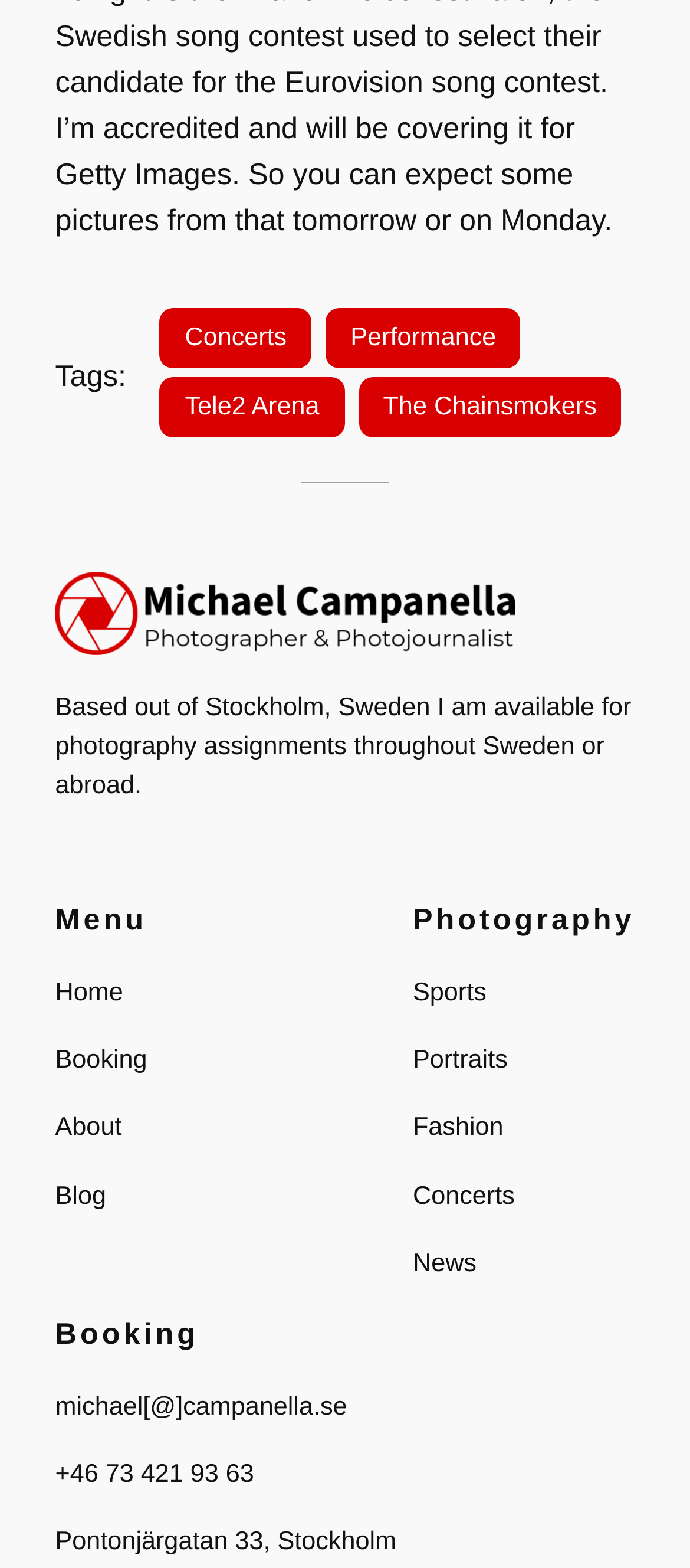Locate the bounding box coordinates of the element that should be clicked to execute the following instruction: "Visit Home page".

None